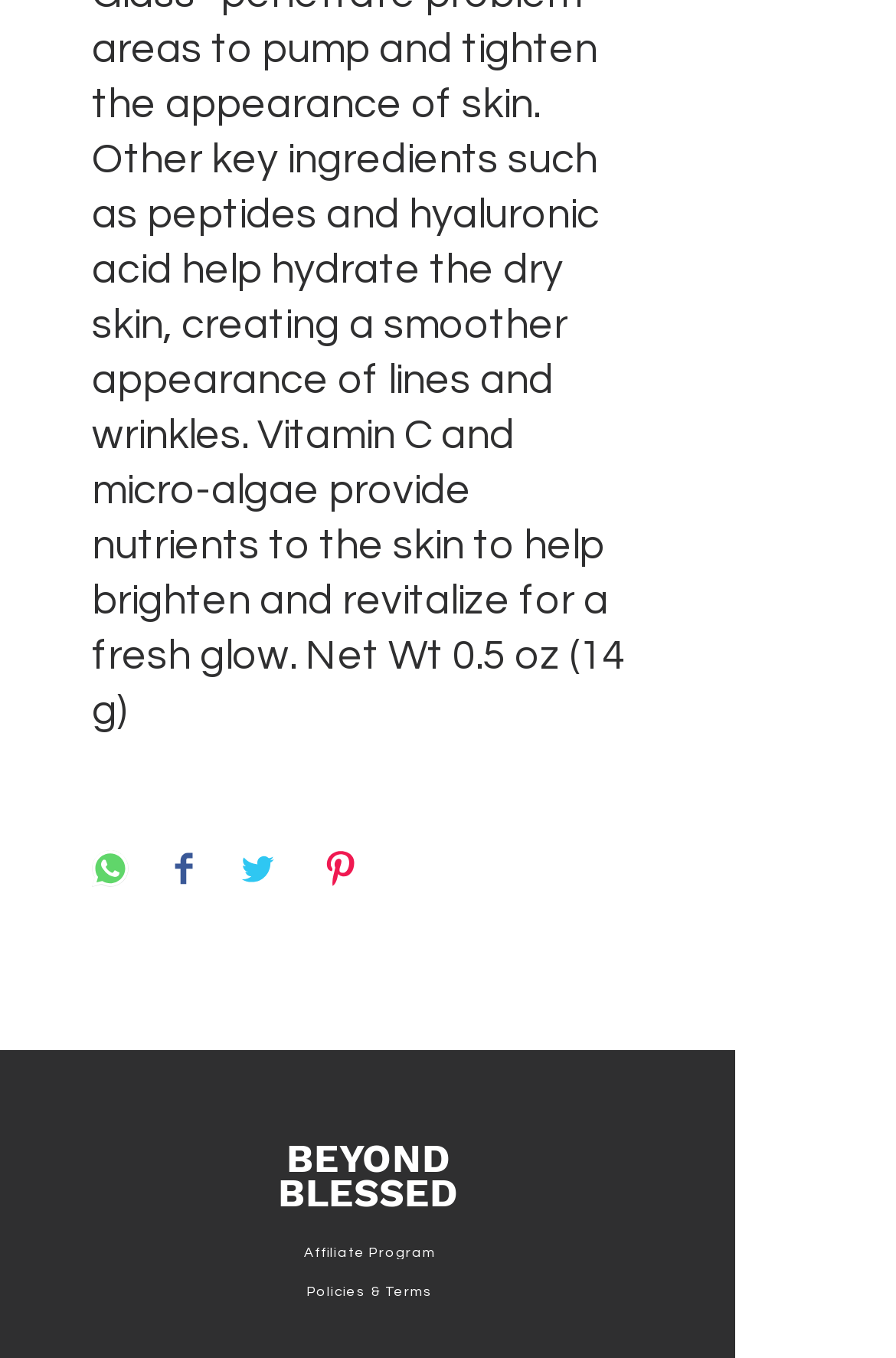Analyze the image and give a detailed response to the question:
What is the last link at the bottom of the webpage?

The last link at the bottom of the webpage is 'Policies & Terms', which is located at the bottom right of the webpage, with a bounding box coordinate of [0.328, 0.937, 0.508, 0.966] and is a link element.